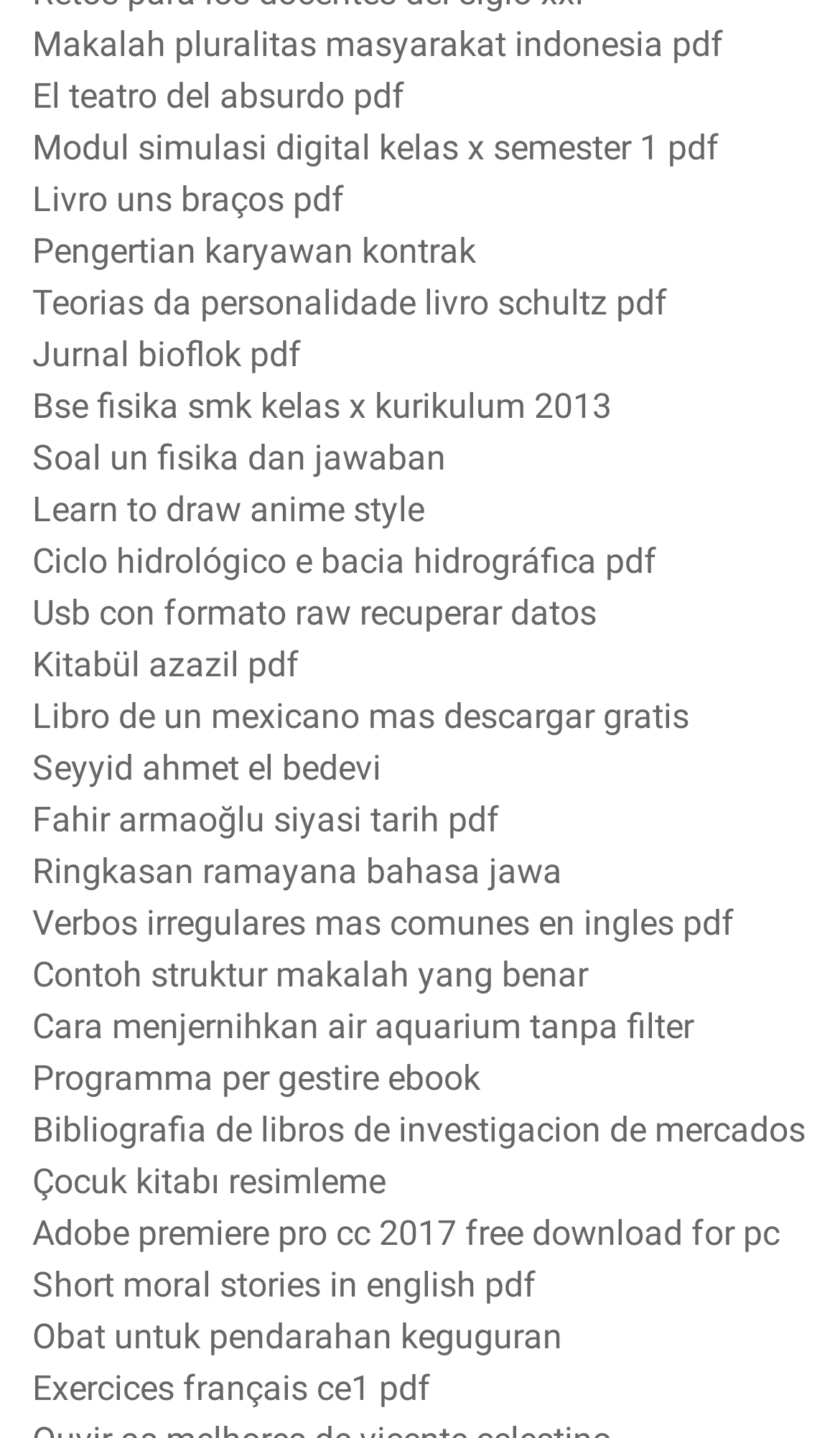Please locate the clickable area by providing the bounding box coordinates to follow this instruction: "Read the article about 'El teatro del absurdo'".

[0.038, 0.052, 0.482, 0.081]